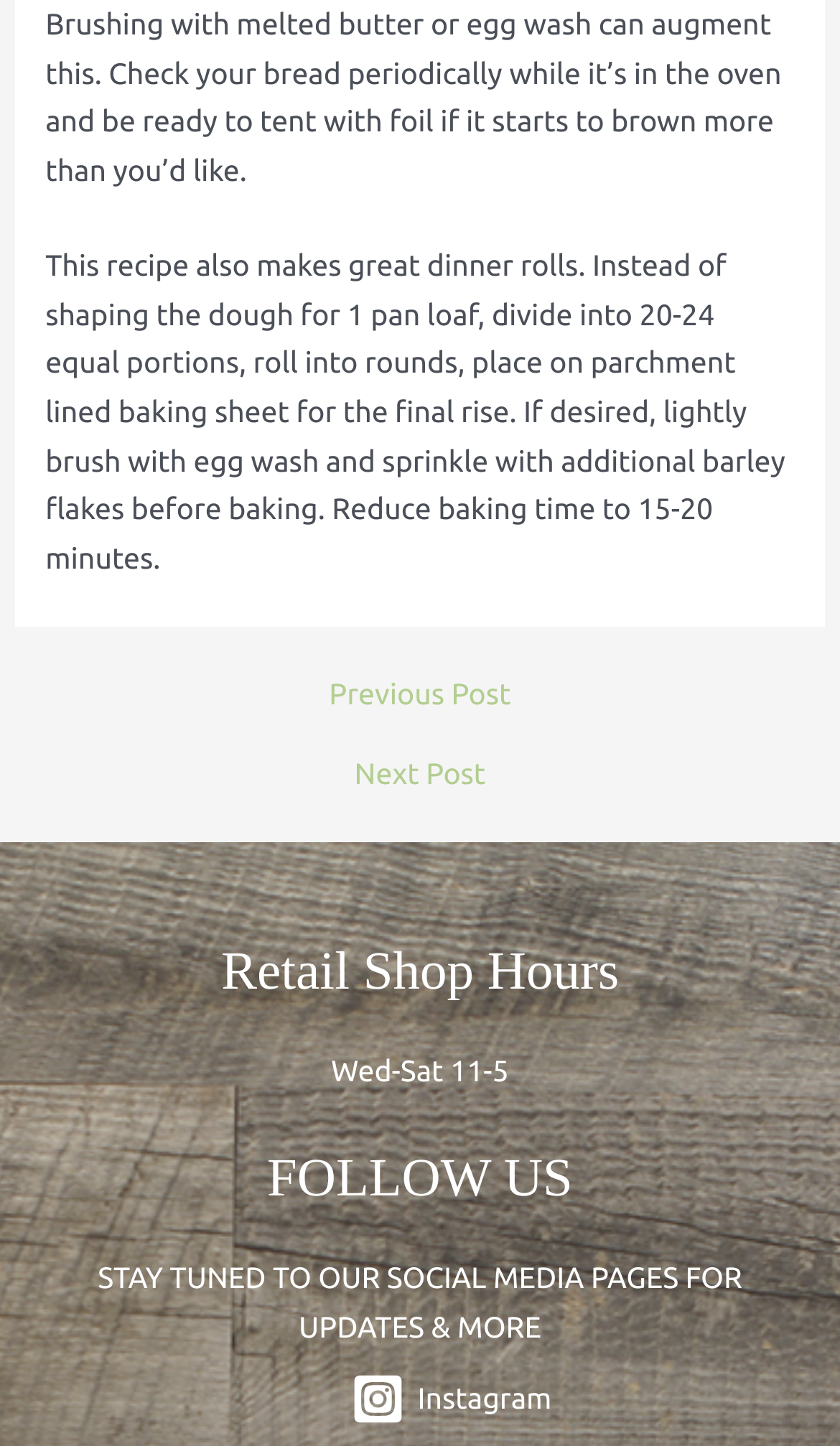Identify the bounding box for the UI element described as: "Instagram". Ensure the coordinates are four float numbers between 0 and 1, formatted as [left, top, right, bottom].

[0.403, 0.949, 0.671, 0.986]